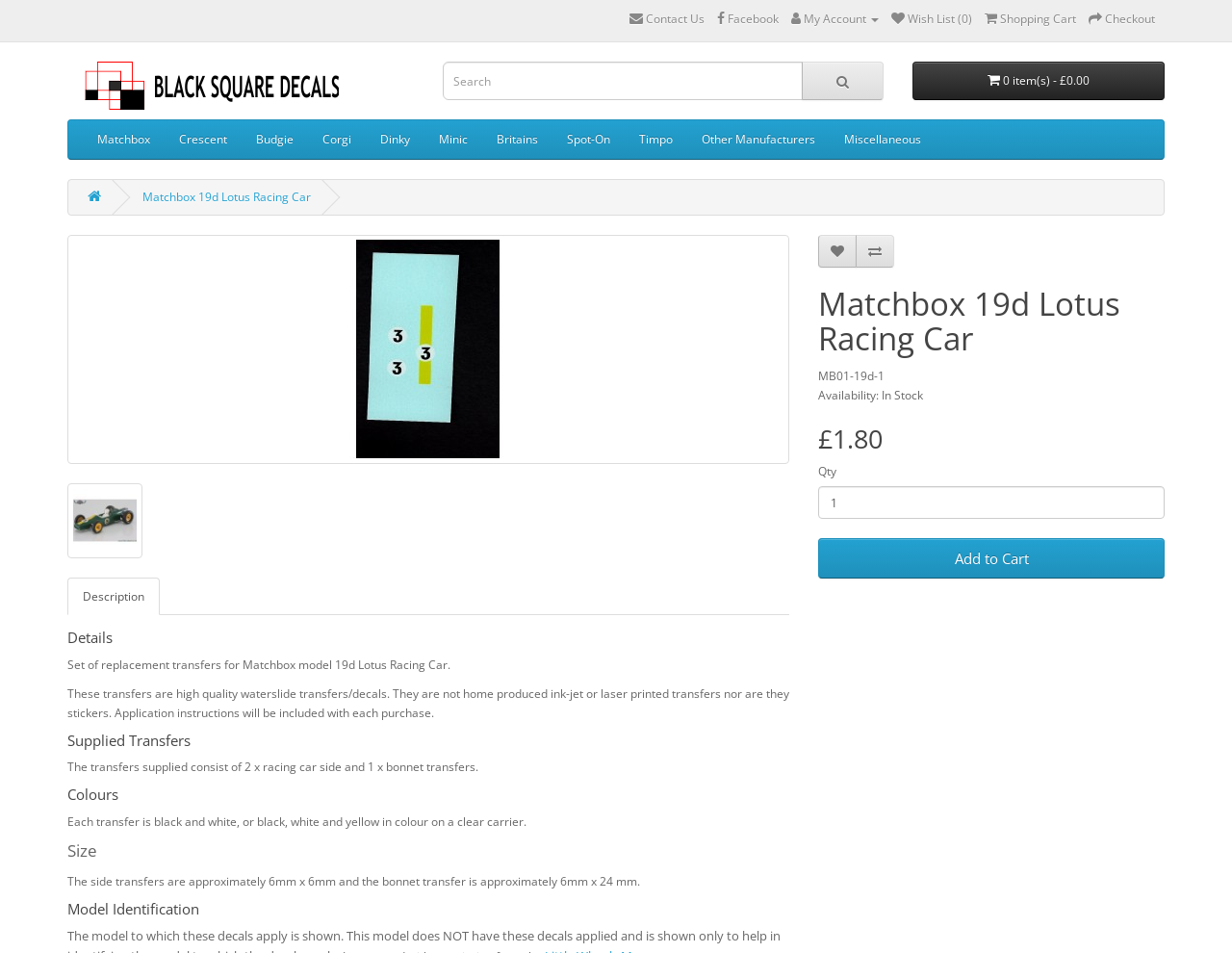Please identify the bounding box coordinates of the region to click in order to complete the task: "Add to Cart". The coordinates must be four float numbers between 0 and 1, specified as [left, top, right, bottom].

[0.664, 0.565, 0.945, 0.607]